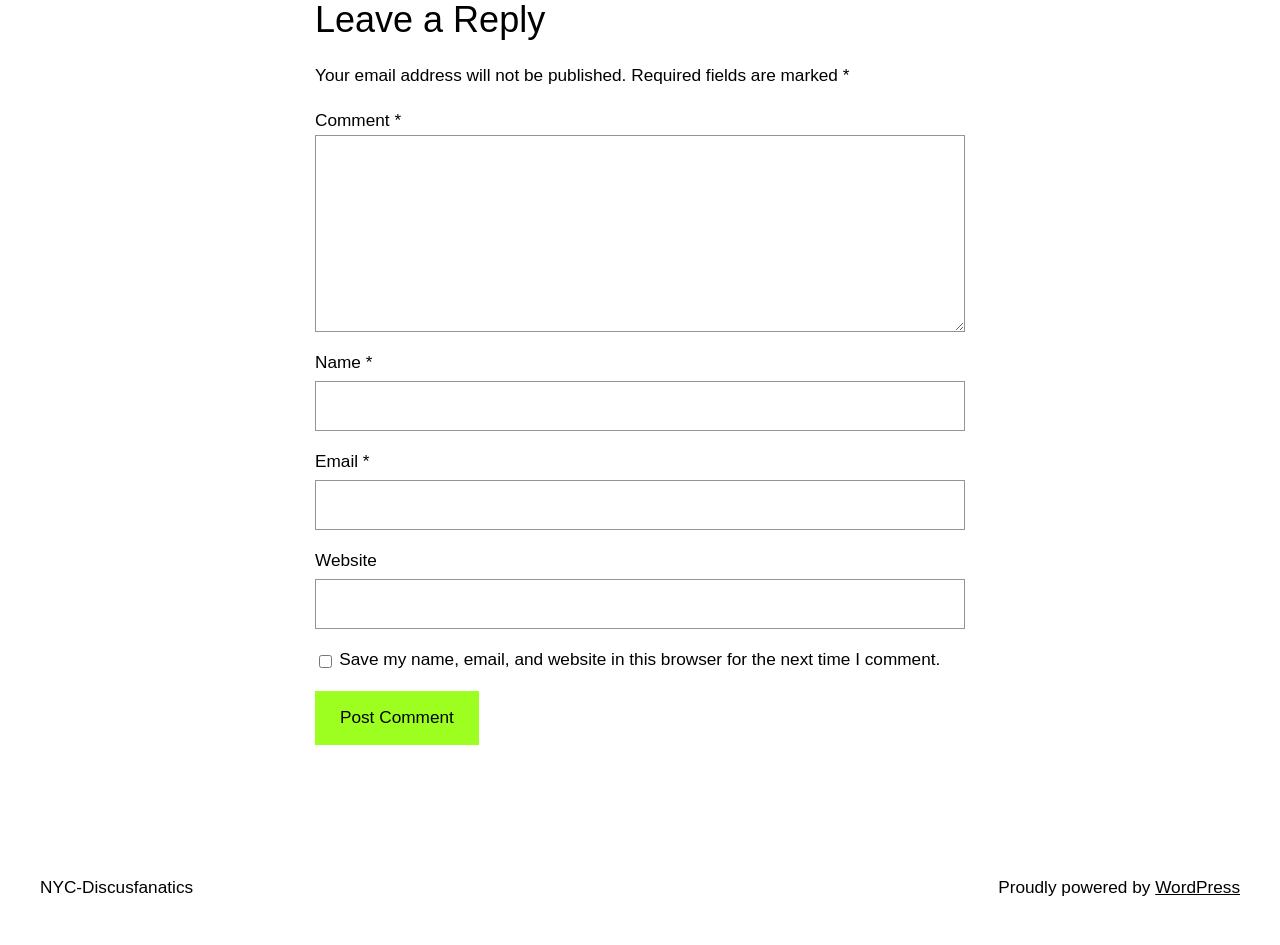Answer briefly with one word or phrase:
Is the 'Email' field required?

Yes